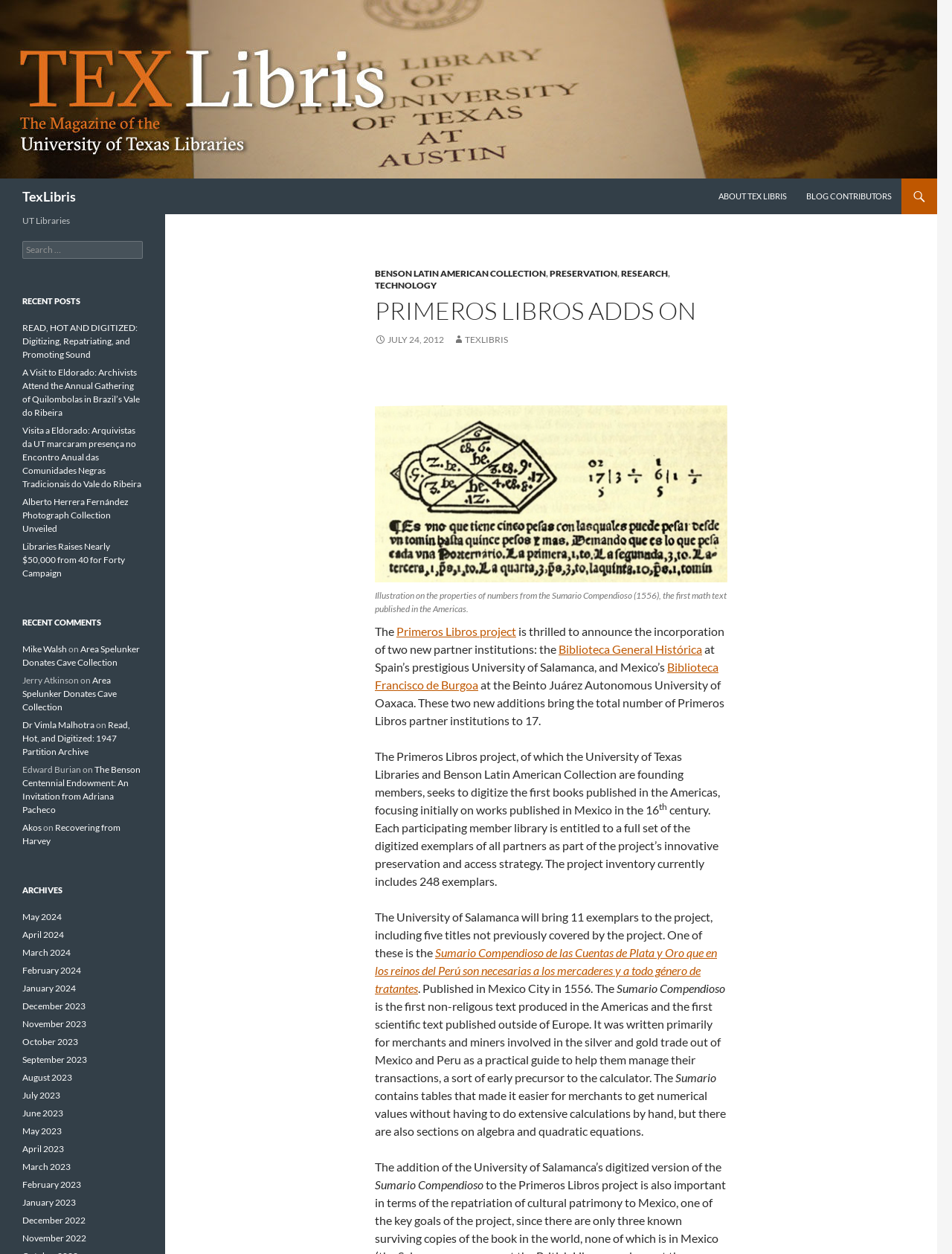Can you provide the bounding box coordinates for the element that should be clicked to implement the instruction: "Learn more about the 'Primeros Libros project'"?

[0.416, 0.498, 0.542, 0.509]